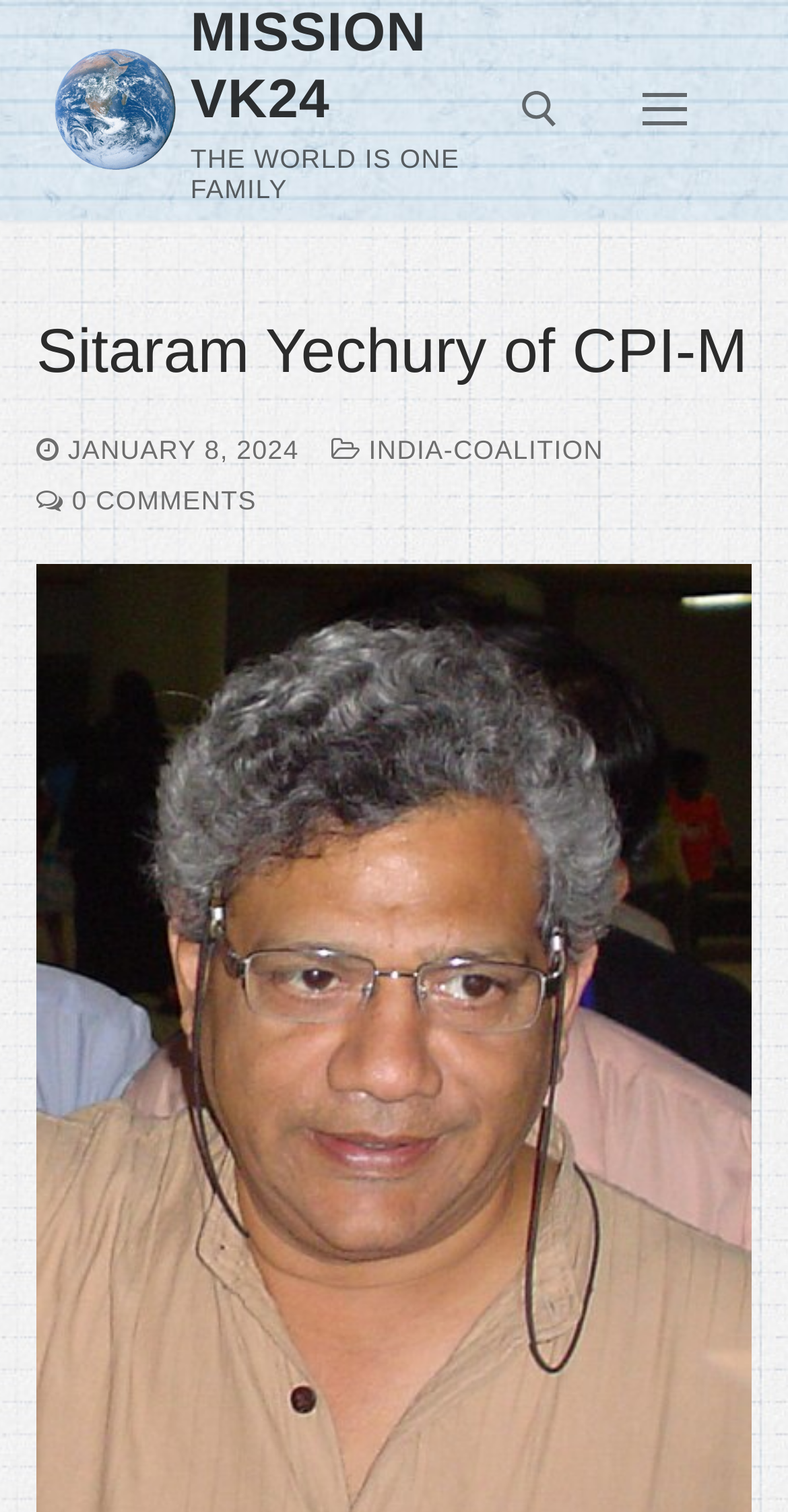Please provide a brief answer to the following inquiry using a single word or phrase:
What is the purpose of the button with the nav icon?

Navigation